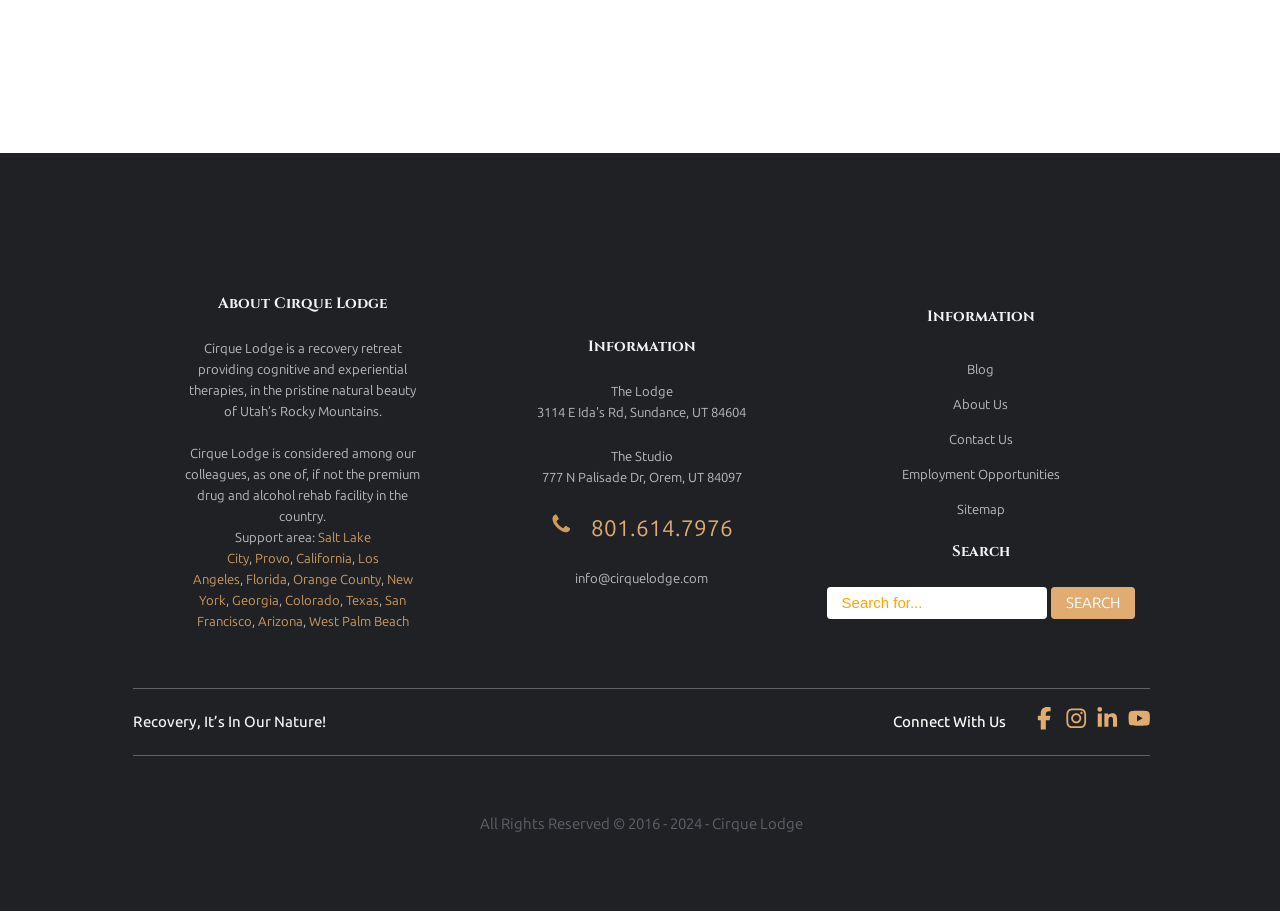Examine the image and give a thorough answer to the following question:
What is the year of establishment of Cirque Lodge?

The year of establishment of Cirque Lodge is mentioned at the bottom of the webpage, where it says 'All Rights Reserved © 2016 - 2024', indicating that Cirque Lodge was established in 2016.